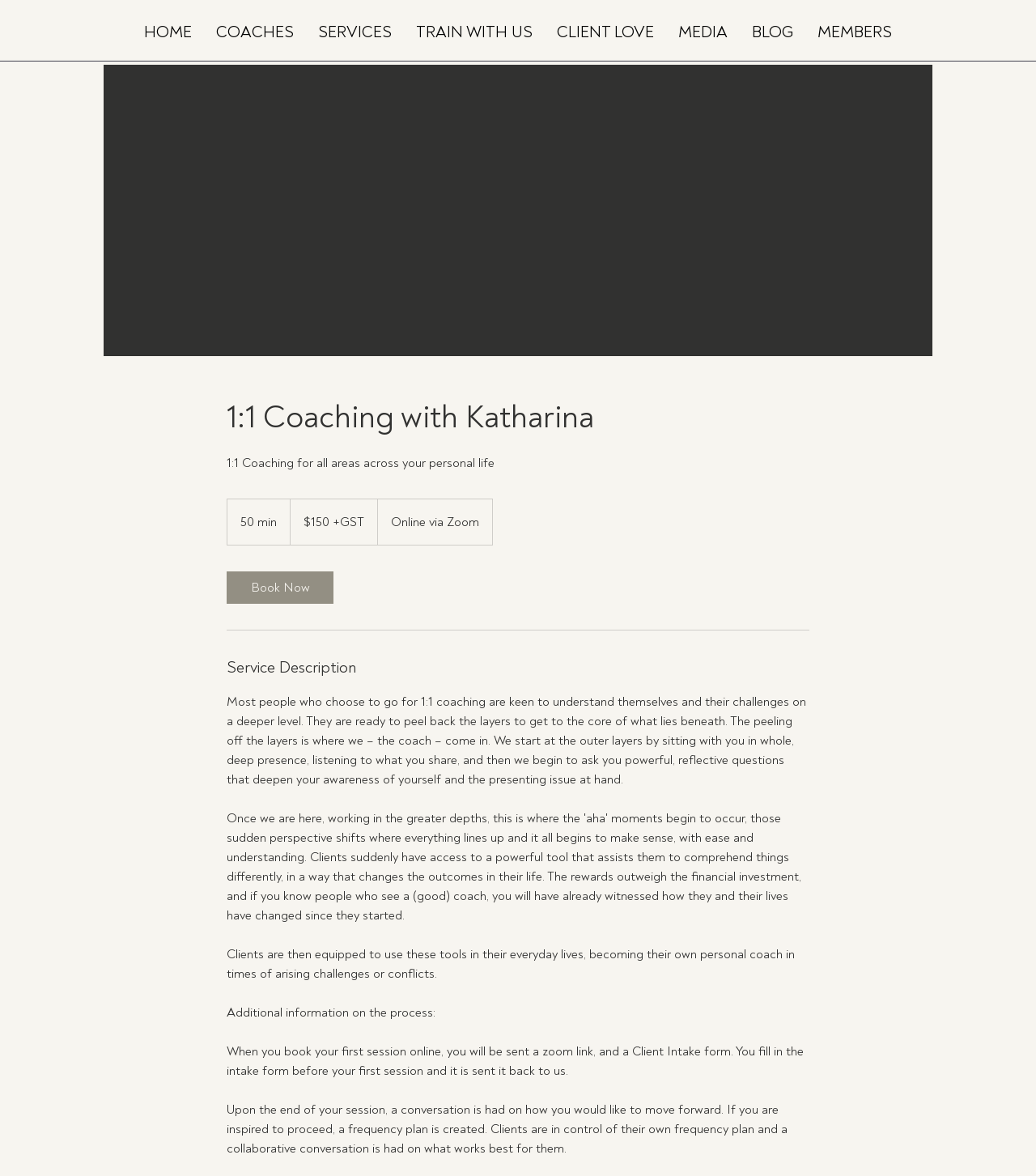Determine the bounding box for the described UI element: "COACHES".

[0.197, 0.007, 0.295, 0.048]